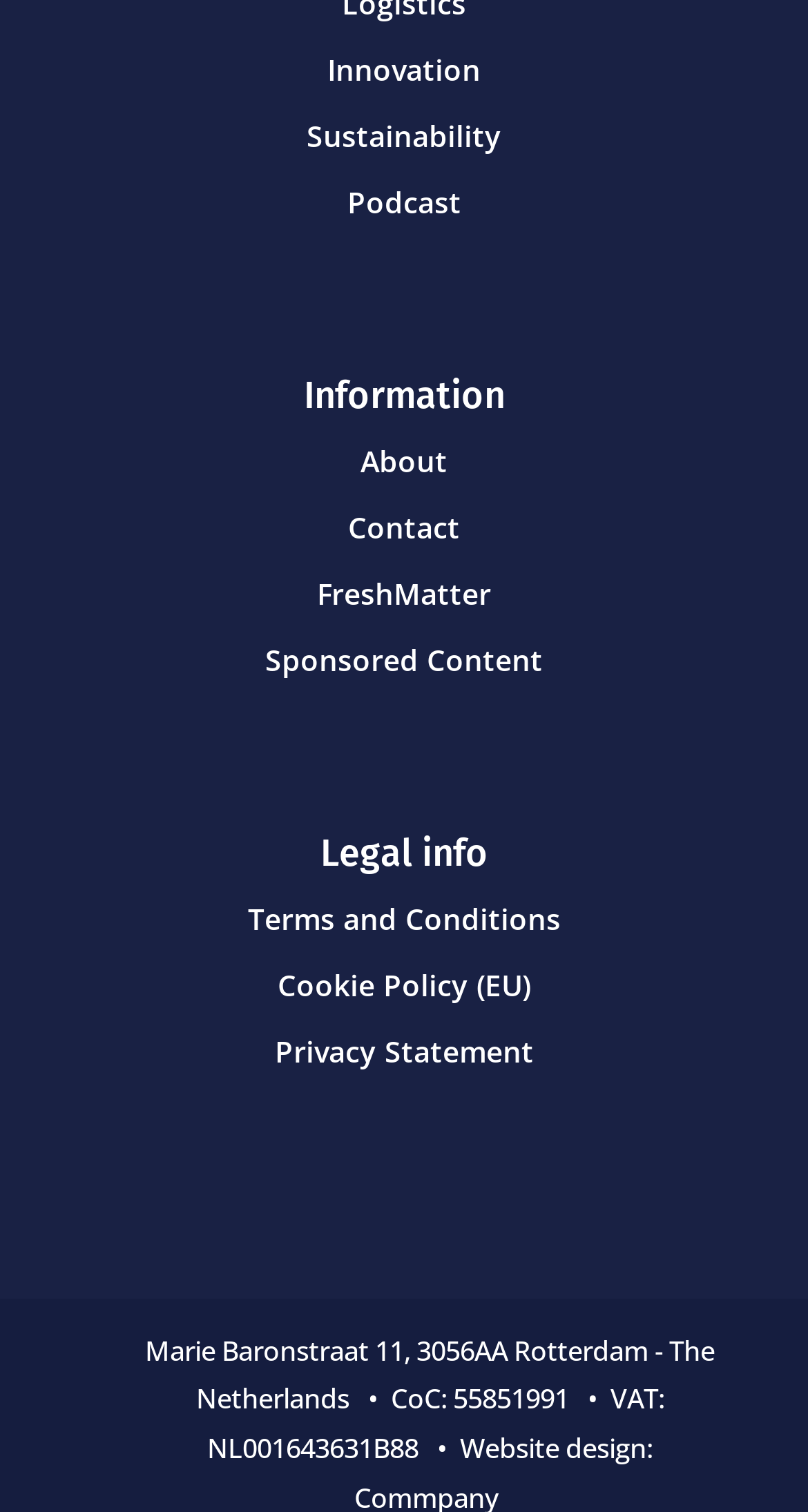Determine the bounding box coordinates for the element that should be clicked to follow this instruction: "Go to About". The coordinates should be given as four float numbers between 0 and 1, in the format [left, top, right, bottom].

[0.446, 0.292, 0.554, 0.318]